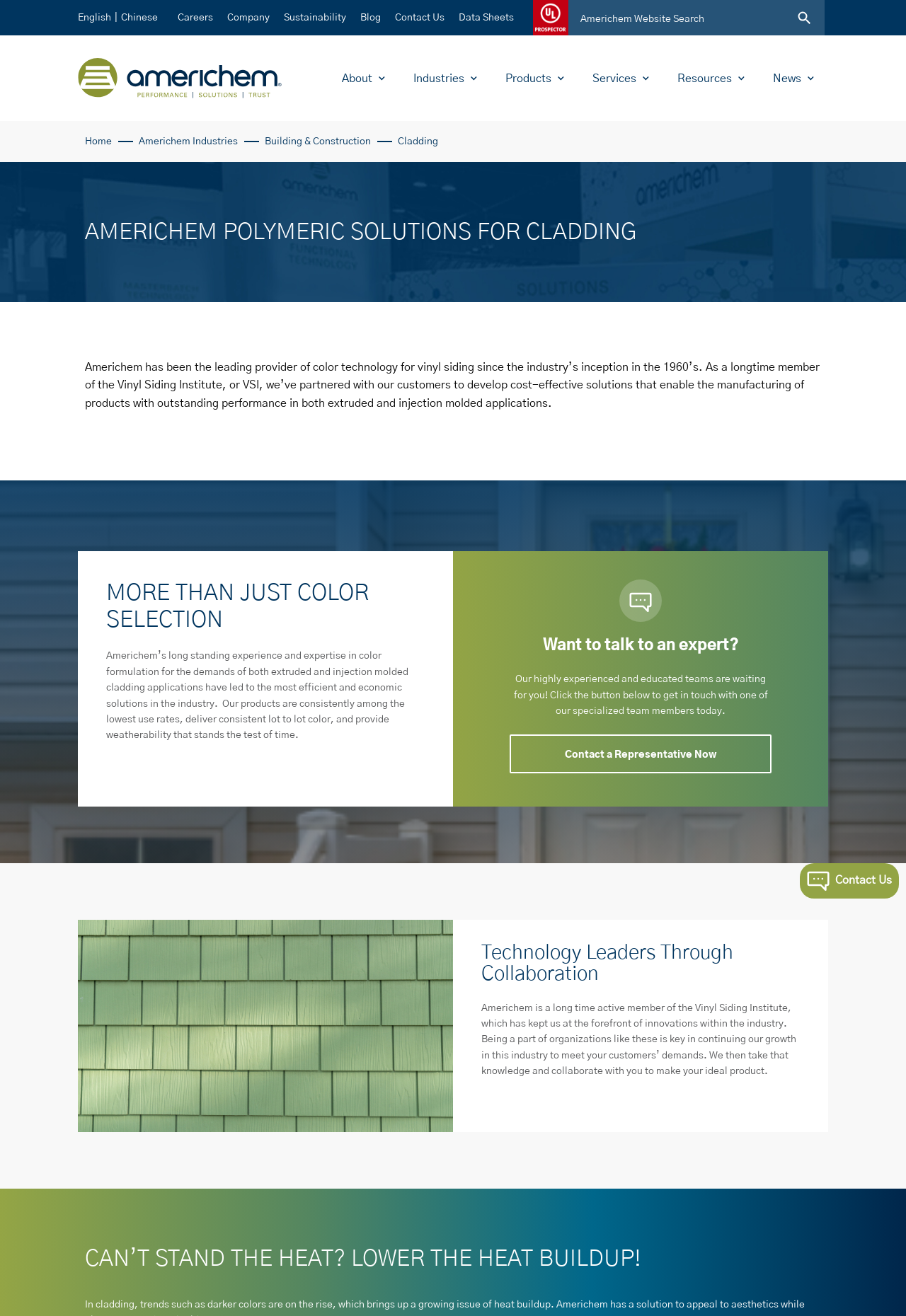Please identify the bounding box coordinates for the region that you need to click to follow this instruction: "Learn more about Americhem".

[0.153, 0.104, 0.262, 0.111]